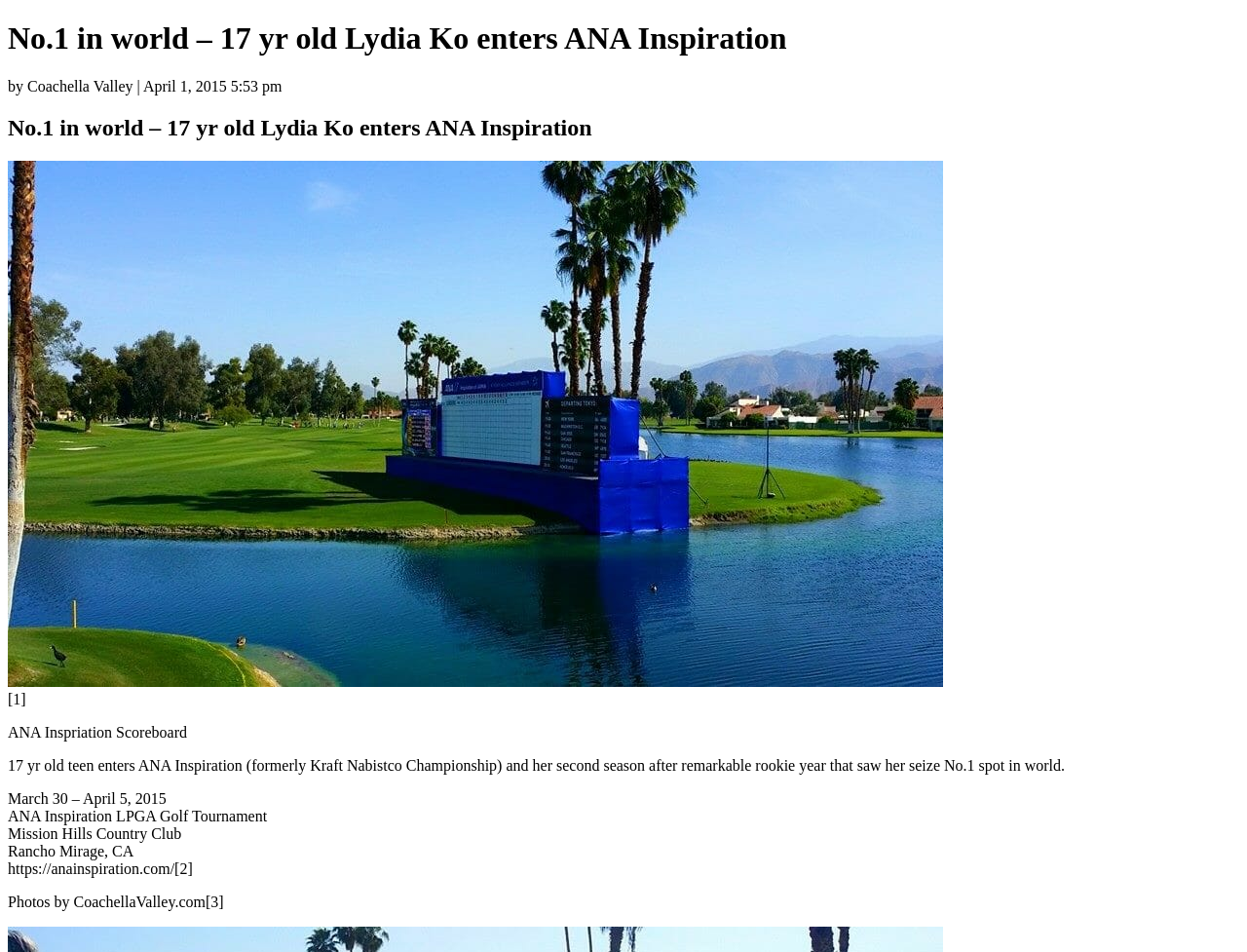Respond to the question below with a single word or phrase:
Who is the author of the article?

Coachella Valley